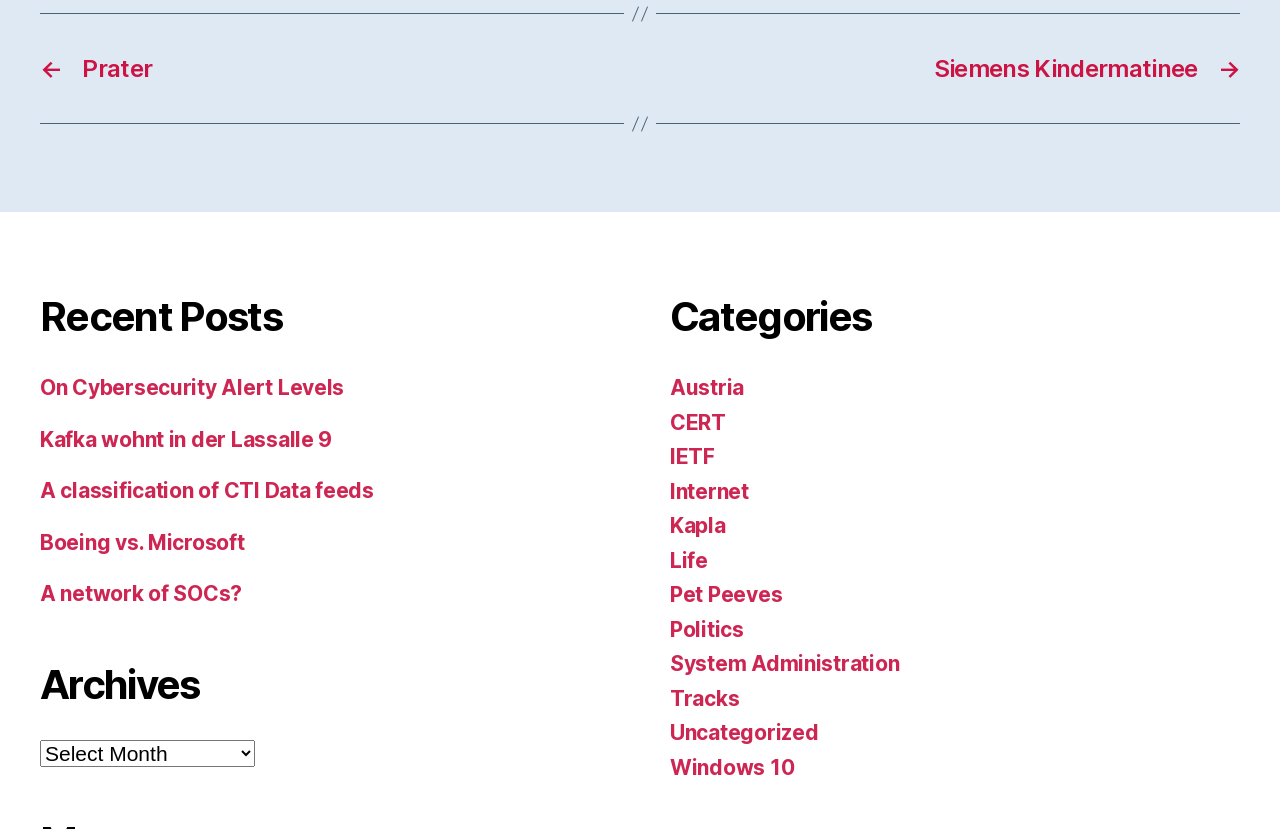Bounding box coordinates should be in the format (top-left x, top-left y, bottom-right x, bottom-right y) and all values should be floating point numbers between 0 and 1. Determine the bounding box coordinate for the UI element described as: Politics

[0.523, 0.744, 0.581, 0.774]